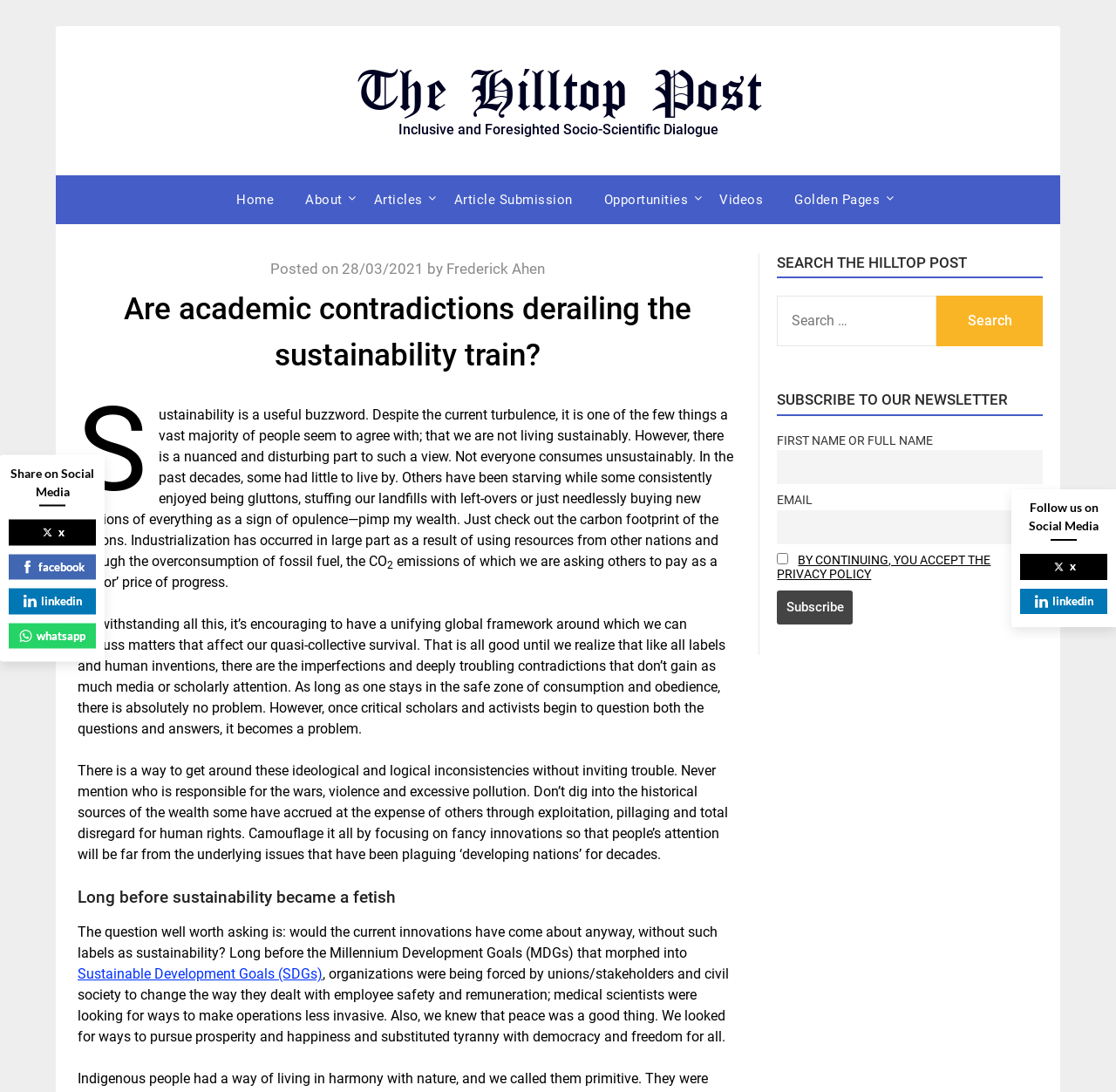What is the topic of the article?
Kindly offer a detailed explanation using the data available in the image.

The topic of the article can be inferred from the heading 'Are academic contradictions derailing the sustainability train?' and the content of the article, which discusses the concept of sustainability and its implications.